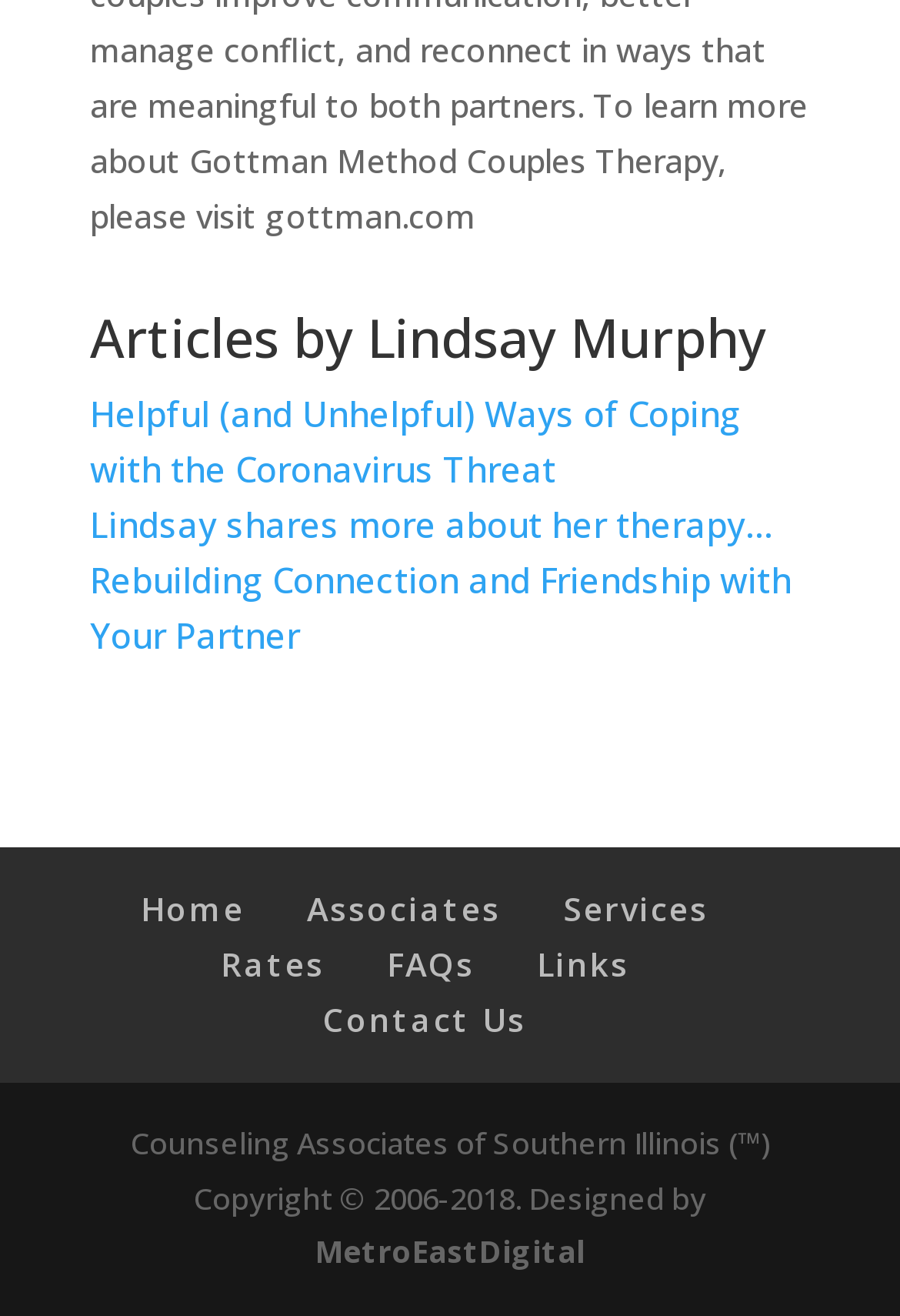Please identify the bounding box coordinates of the area I need to click to accomplish the following instruction: "view services".

[0.626, 0.674, 0.787, 0.708]